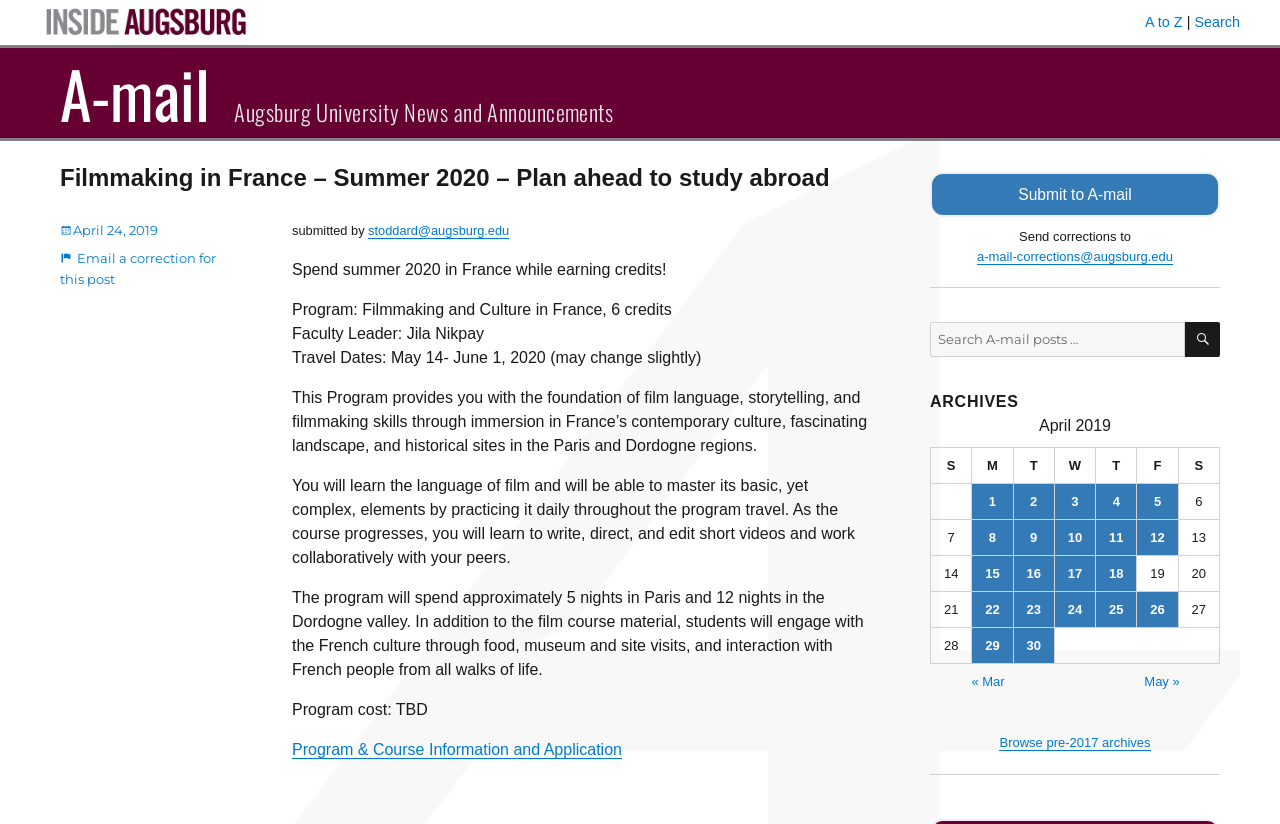Who is the faculty leader for the program?
Please provide an in-depth and detailed response to the question.

The faculty leader for the program 'Filmmaking and Culture in France' is mentioned as 'Jila Nikpay' in the webpage.